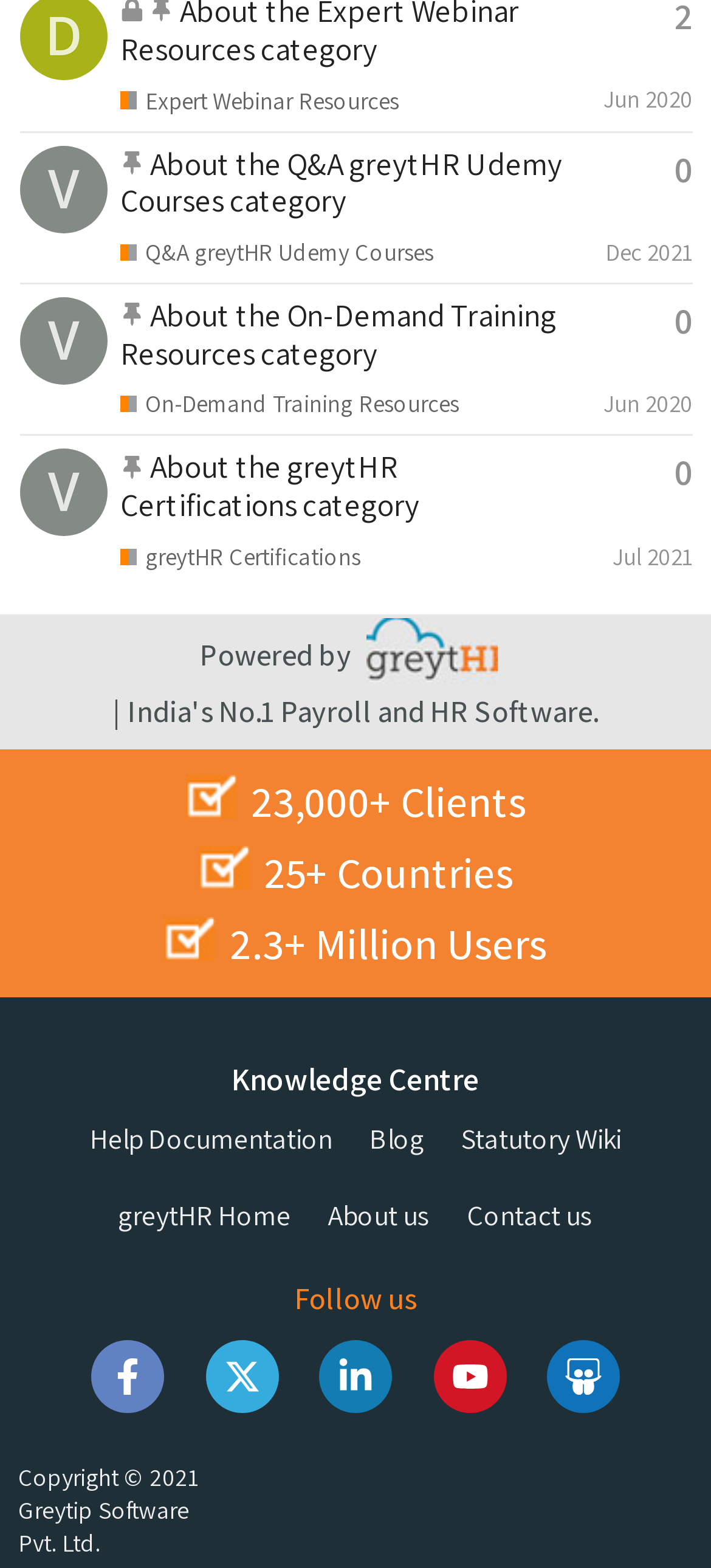Highlight the bounding box coordinates of the element you need to click to perform the following instruction: "Buy the Delta Children Kids Table and Chair Set with Storage."

None